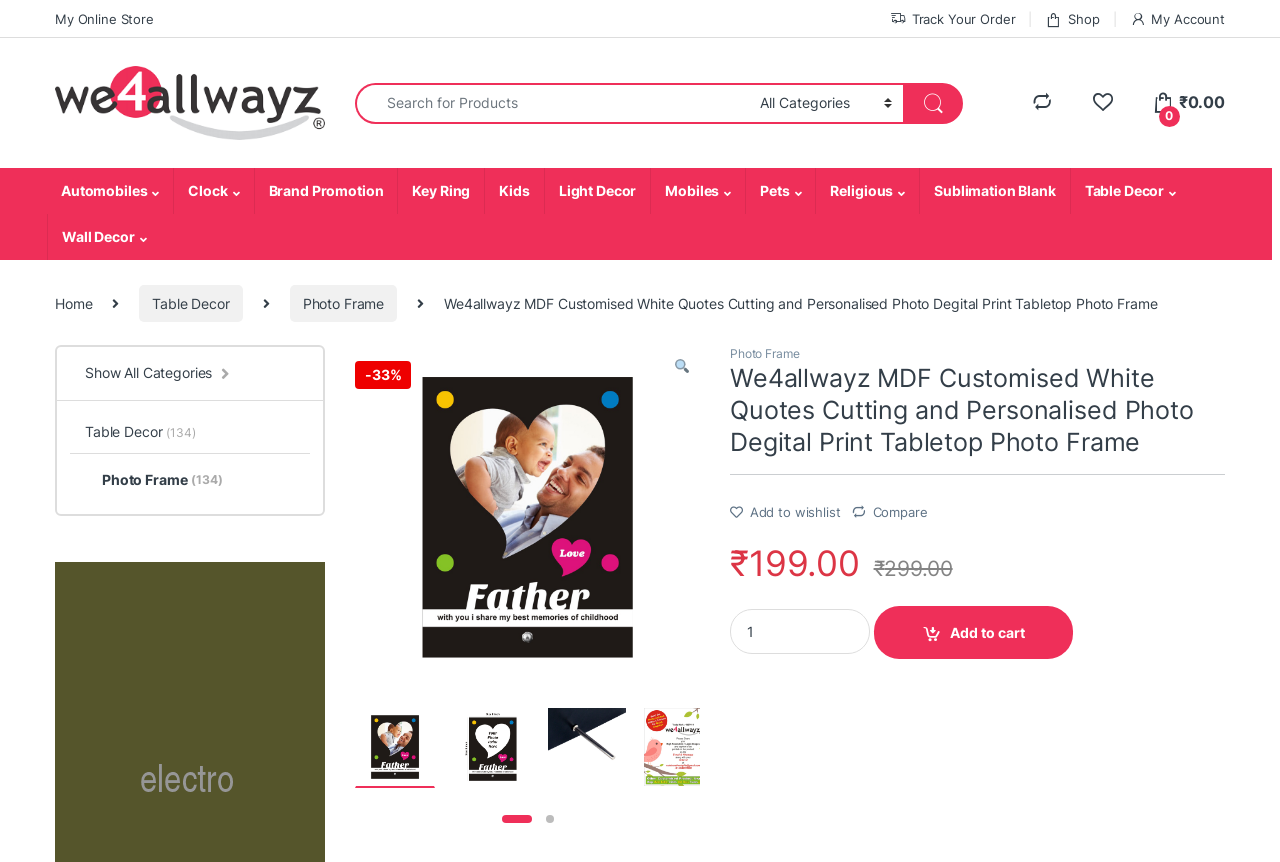What is the current price of the photo frame?
Please answer using one word or phrase, based on the screenshot.

₹199.00